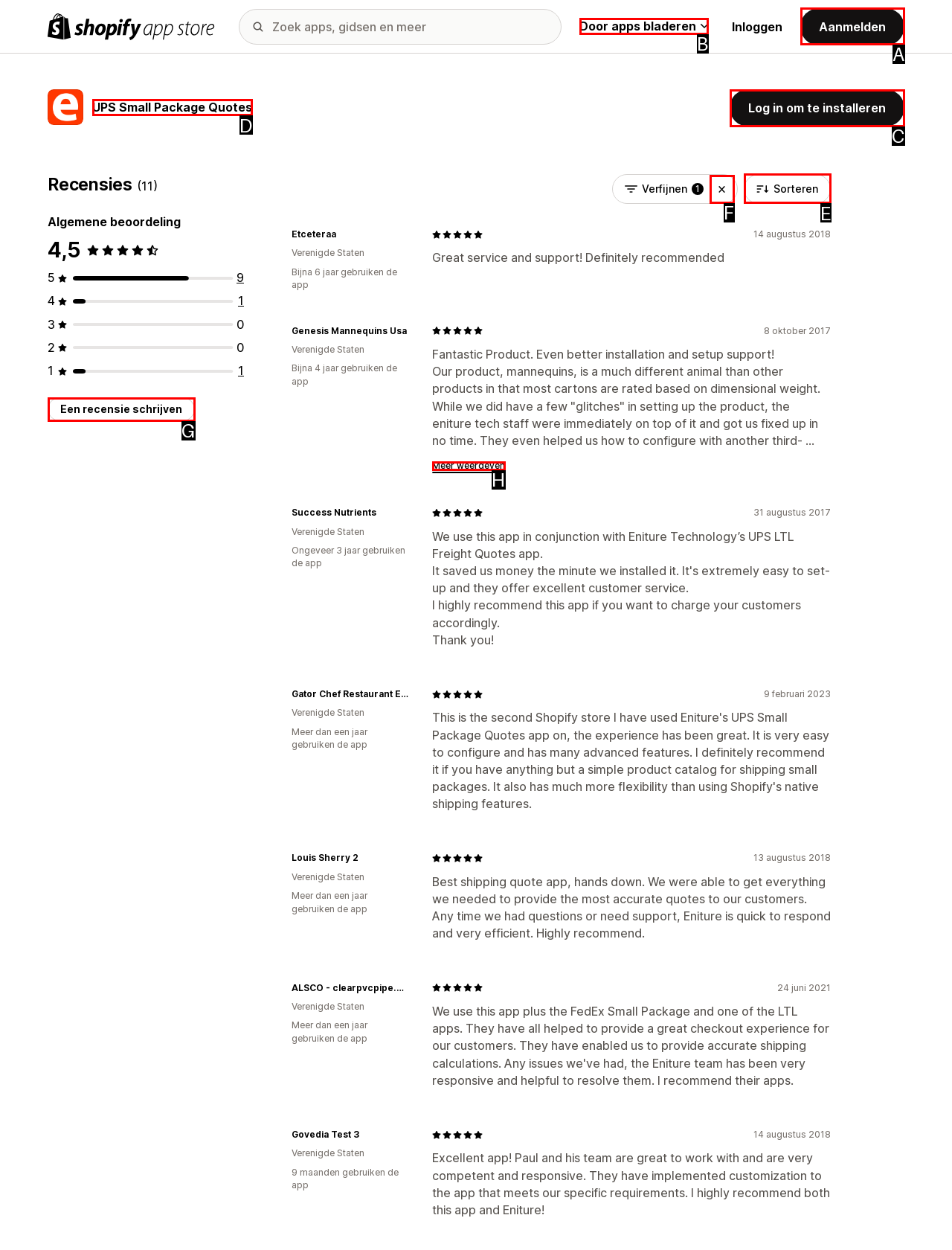Identify the correct choice to execute this task: Sort reviews
Respond with the letter corresponding to the right option from the available choices.

E